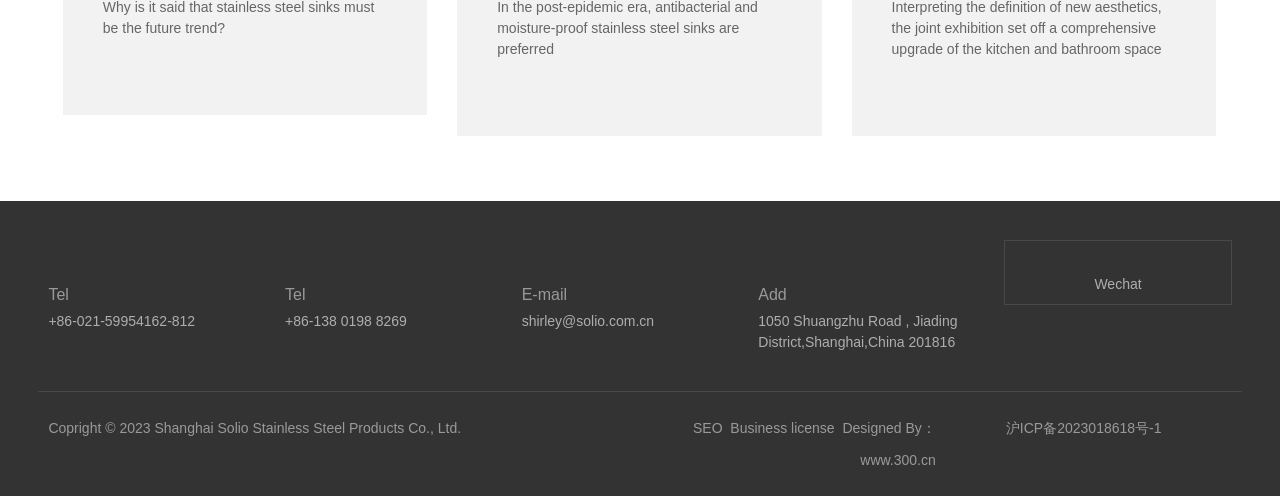Kindly respond to the following question with a single word or a brief phrase: 
What is the address?

1050 Shuangzhu Road, Jiading District, Shanghai, China 201816